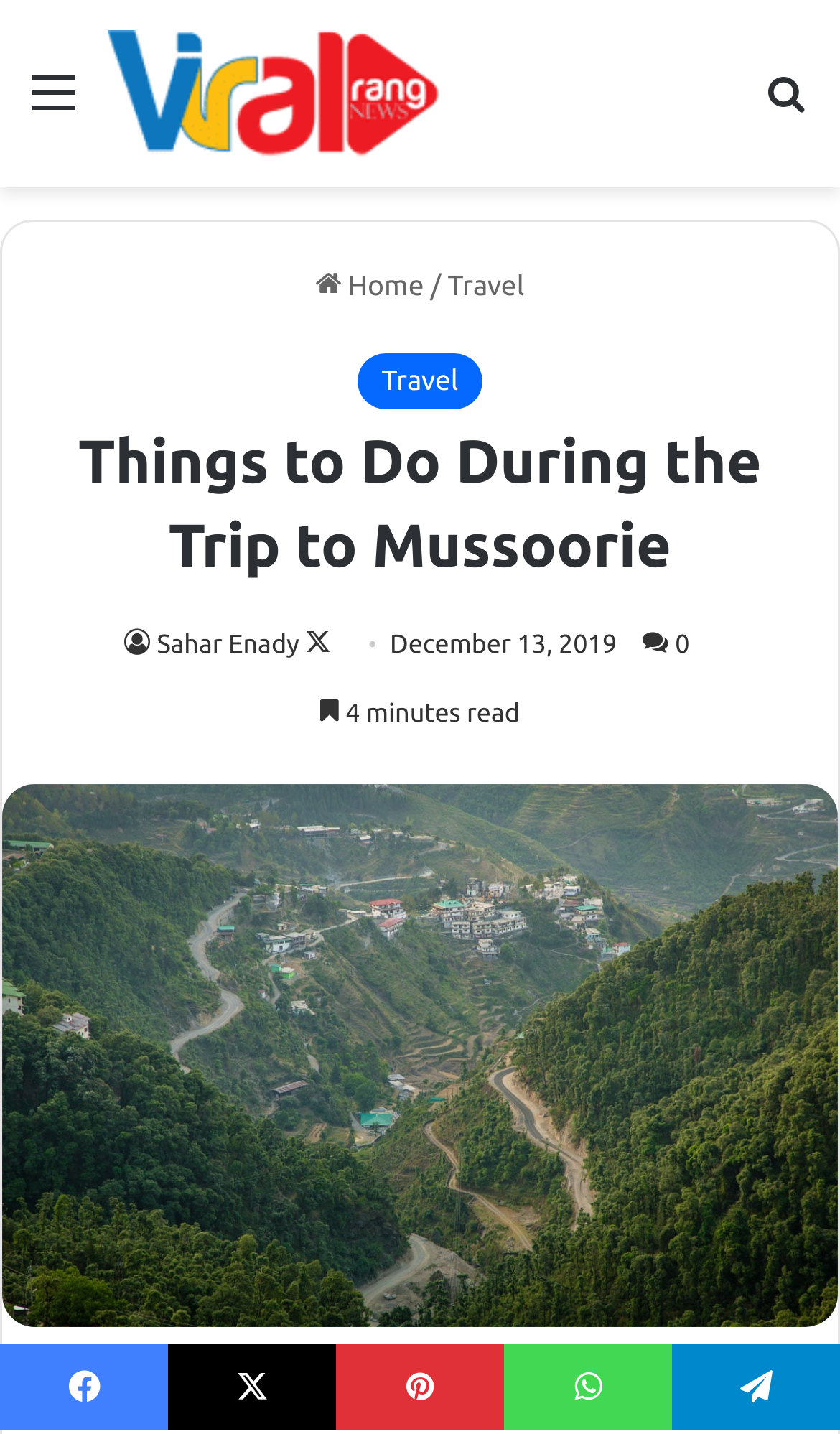Identify the bounding box coordinates for the element that needs to be clicked to fulfill this instruction: "Go to the home page". Provide the coordinates in the format of four float numbers between 0 and 1: [left, top, right, bottom].

[0.376, 0.189, 0.505, 0.21]